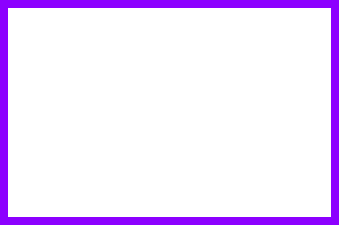Detail everything you observe in the image.

The image is located within the context of an outreach and support platform for Alcoholics Anonymous (AA). It accompanies a section promoting the district's services, specifically the "PASS THE BASKET" initiative, which encourages contributions through the district's website. The surrounding content emphasizes the importance of community support and assistance in addressing alcohol-related issues. The image appears to serve as a visual representation related to this initiative, reinforcing the message of collective support and participation in the AA community.